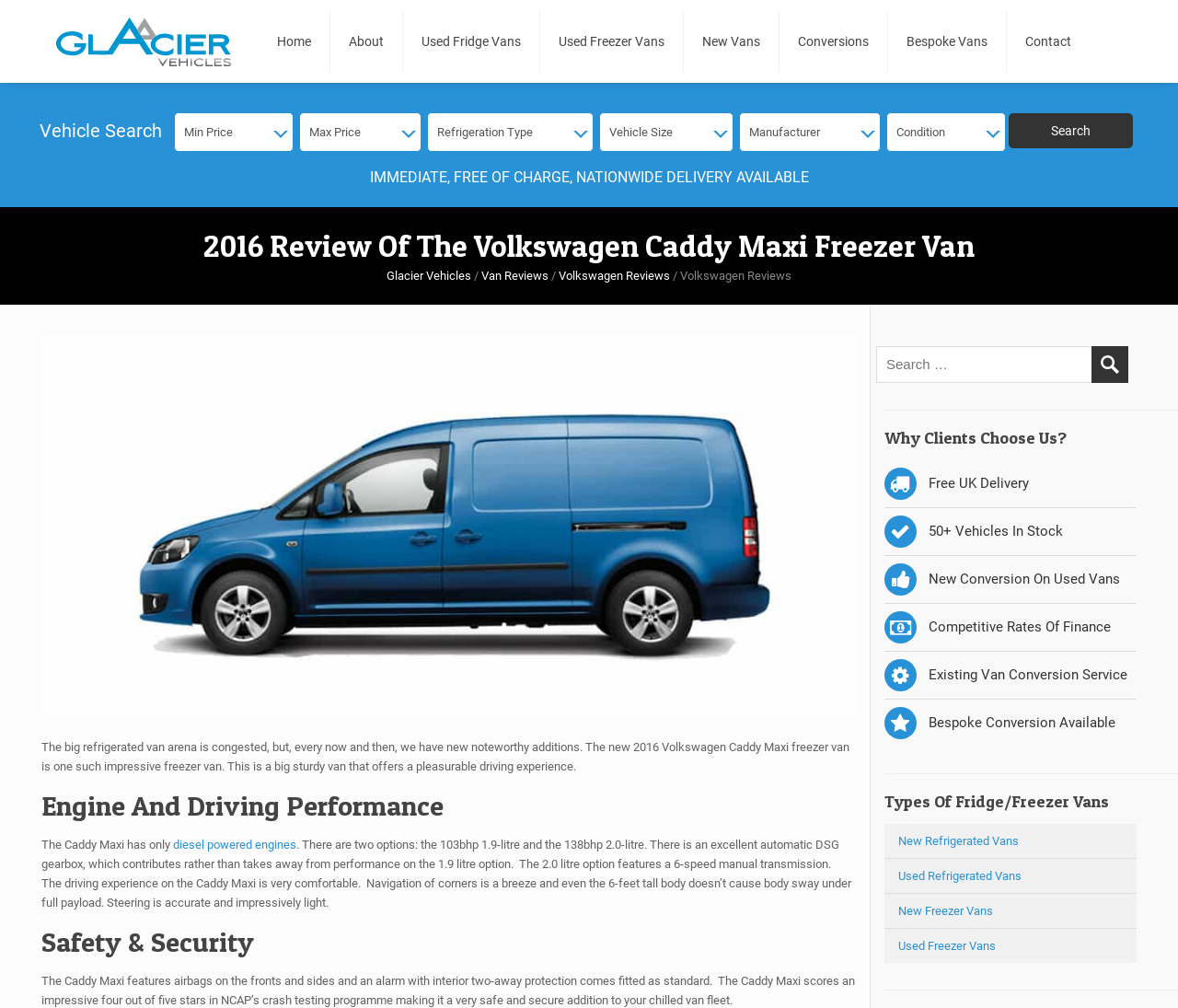Could you highlight the region that needs to be clicked to execute the instruction: "Contact Glacier Vehicles"?

[0.861, 0.011, 0.909, 0.072]